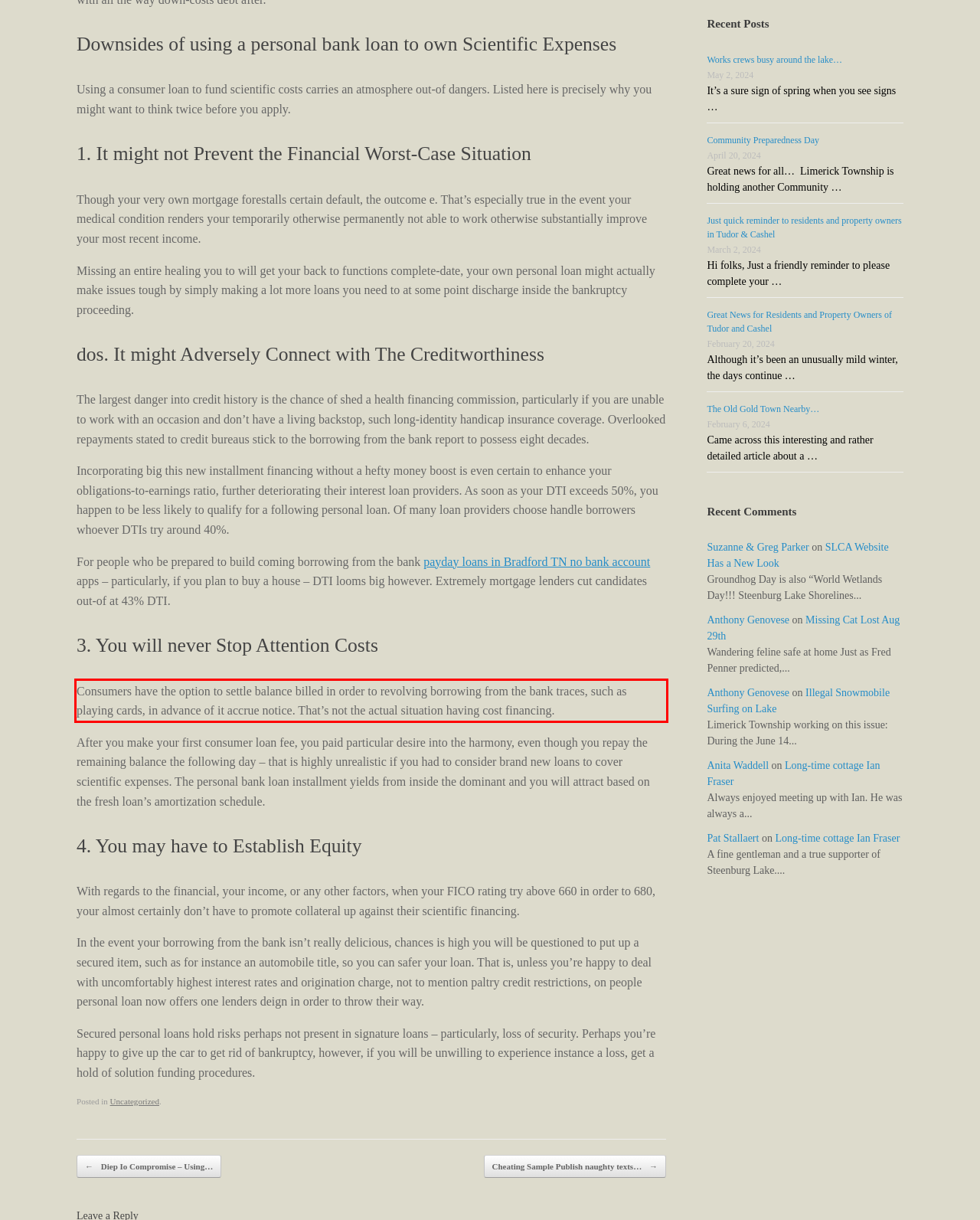Extract and provide the text found inside the red rectangle in the screenshot of the webpage.

Consumers have the option to settle balance billed in order to revolving borrowing from the bank traces, such as playing cards, in advance of it accrue notice. That’s not the actual situation having cost financing.